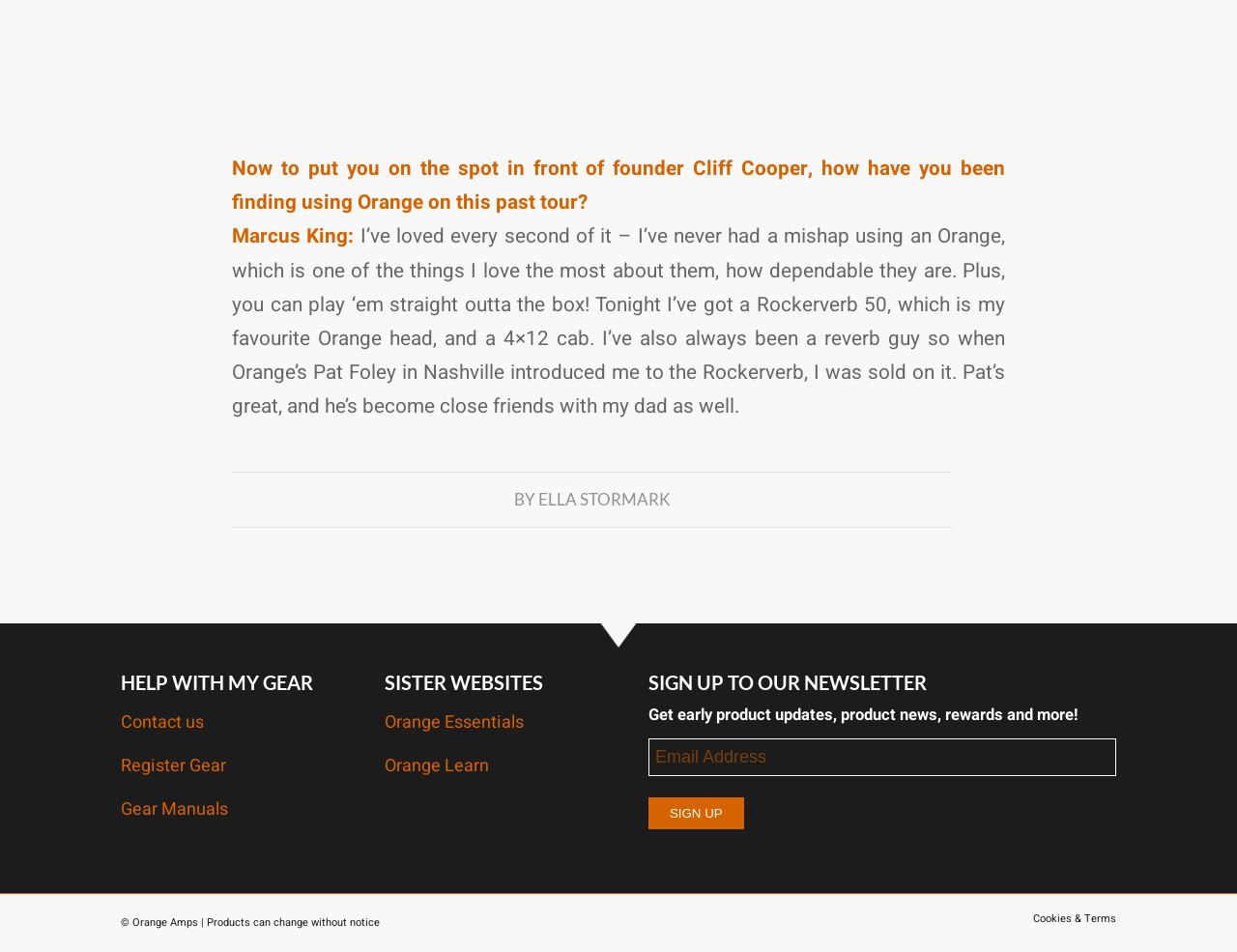Determine the bounding box coordinates of the clickable area required to perform the following instruction: "Contact us". The coordinates should be represented as four float numbers between 0 and 1: [left, top, right, bottom].

[0.098, 0.745, 0.165, 0.772]